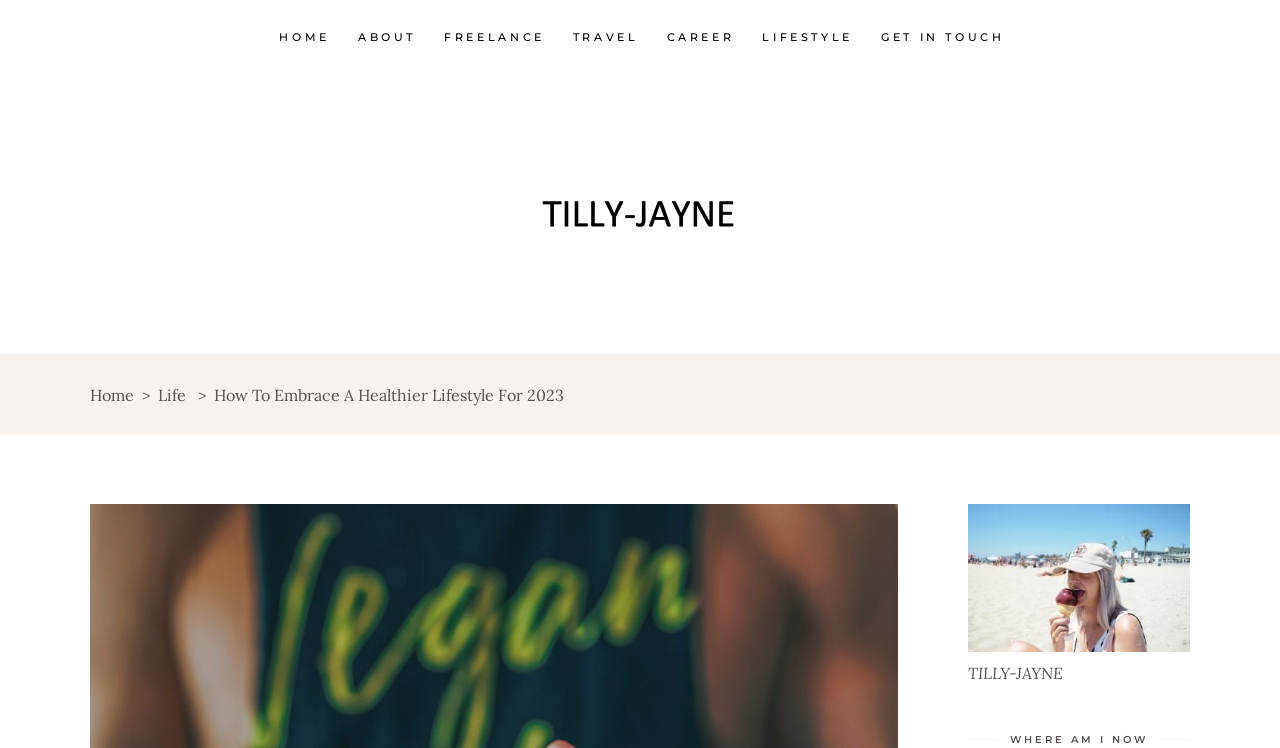Indicate the bounding box coordinates of the clickable region to achieve the following instruction: "view travel articles."

[0.437, 0.034, 0.51, 0.065]